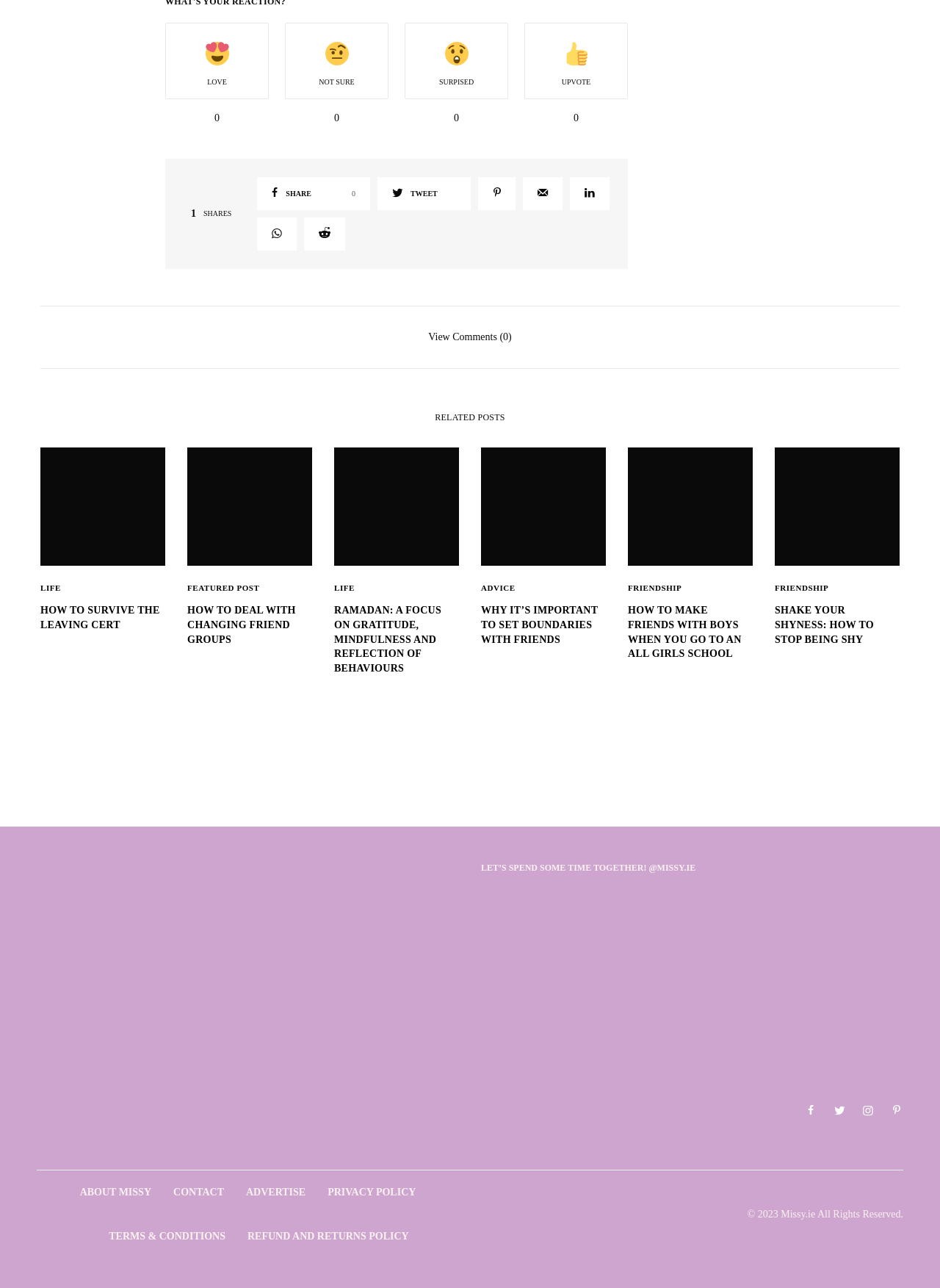Determine the bounding box coordinates of the UI element described below. Use the format (top-left x, top-left y, bottom-right x, bottom-right y) with floating point numbers between 0 and 1: Website Design

None